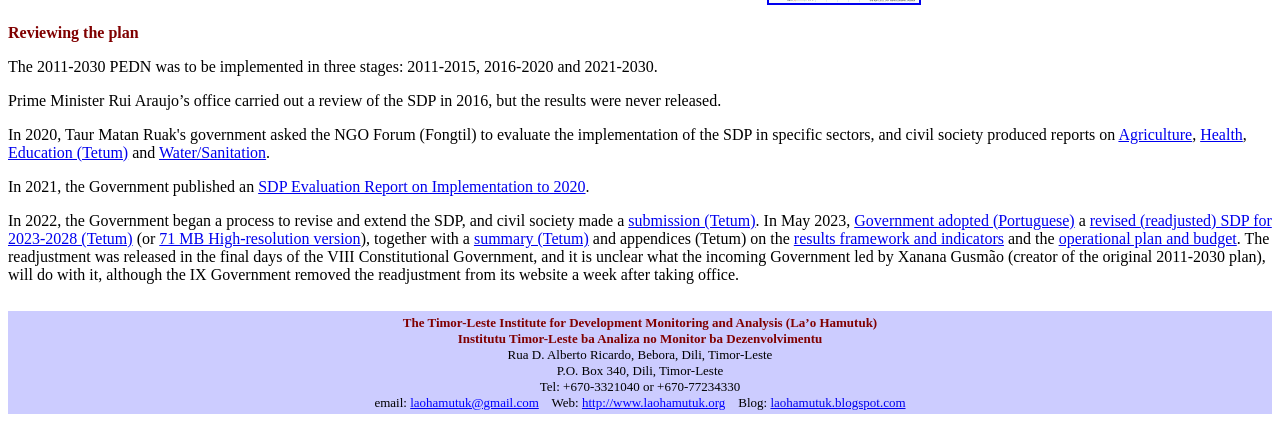Locate the bounding box coordinates of the area you need to click to fulfill this instruction: 'Click on 'SDP Evaluation Report on Implementation to 2020''. The coordinates must be in the form of four float numbers ranging from 0 to 1: [left, top, right, bottom].

[0.202, 0.421, 0.457, 0.462]